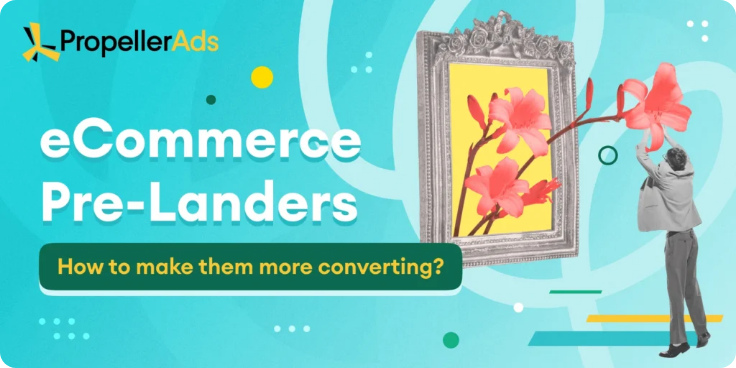Respond to the question below with a single word or phrase:
What is the focus of the content hinted at in the image?

Optimizing landing pages